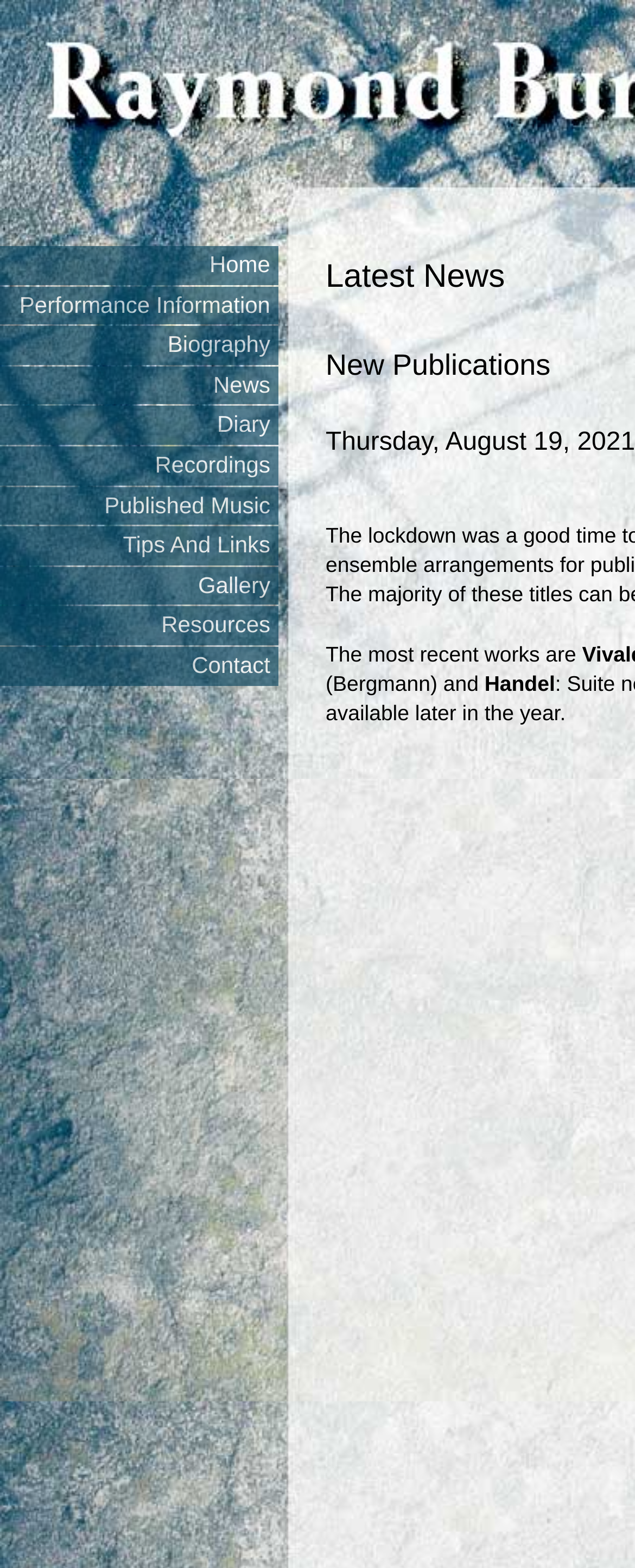Determine the bounding box coordinates of the area to click in order to meet this instruction: "check published music".

[0.0, 0.31, 0.438, 0.335]